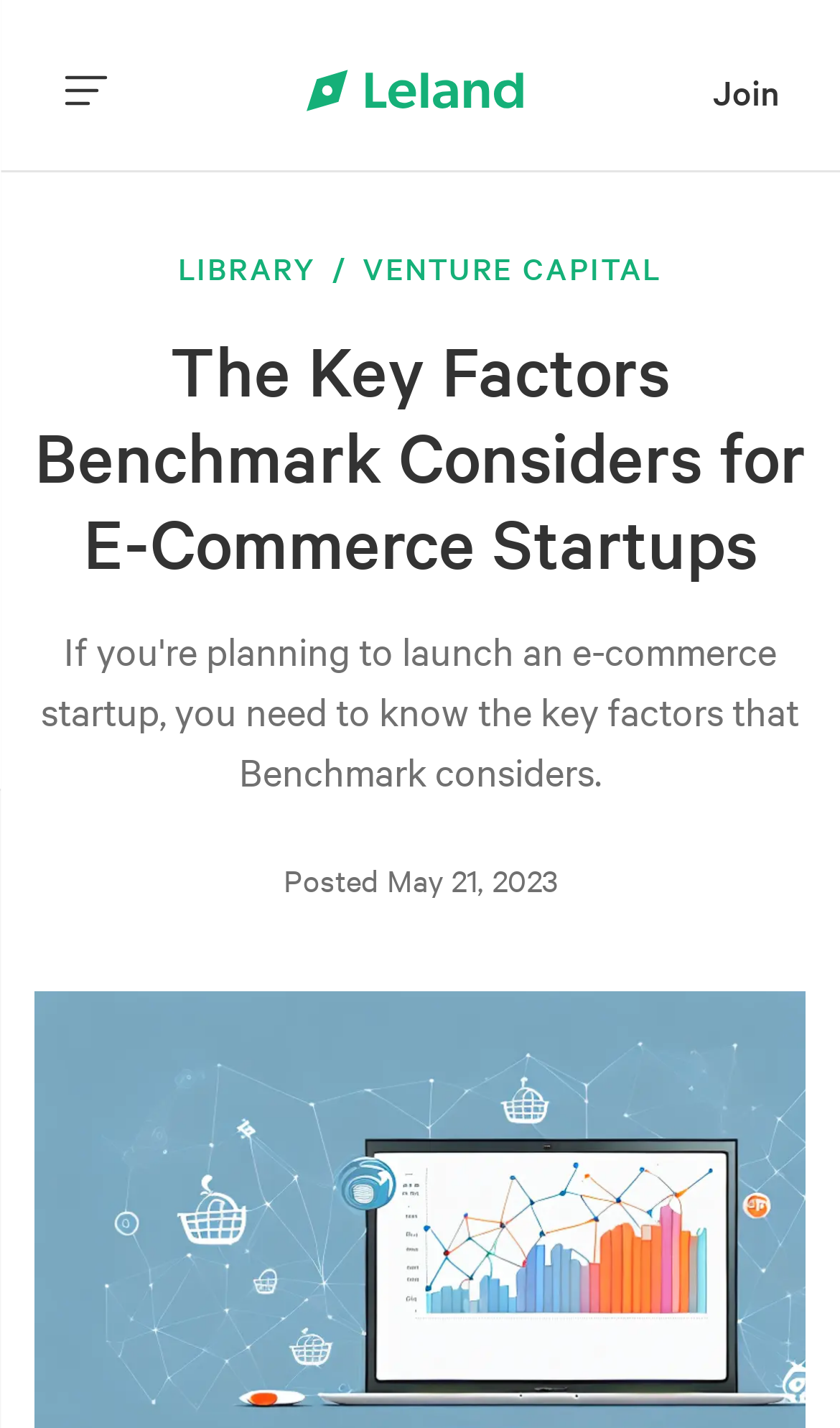What is the position of the 'Join' menu item?
Please answer the question with as much detail and depth as you can.

I examined the bounding box coordinates of the 'Join' menu item and found that its y1 and y2 values are relatively small, indicating that it is located near the top of the webpage. Its x1 and x2 values are relatively large, indicating that it is located near the right edge of the webpage. Therefore, the 'Join' menu item is positioned at the bottom right of the webpage.